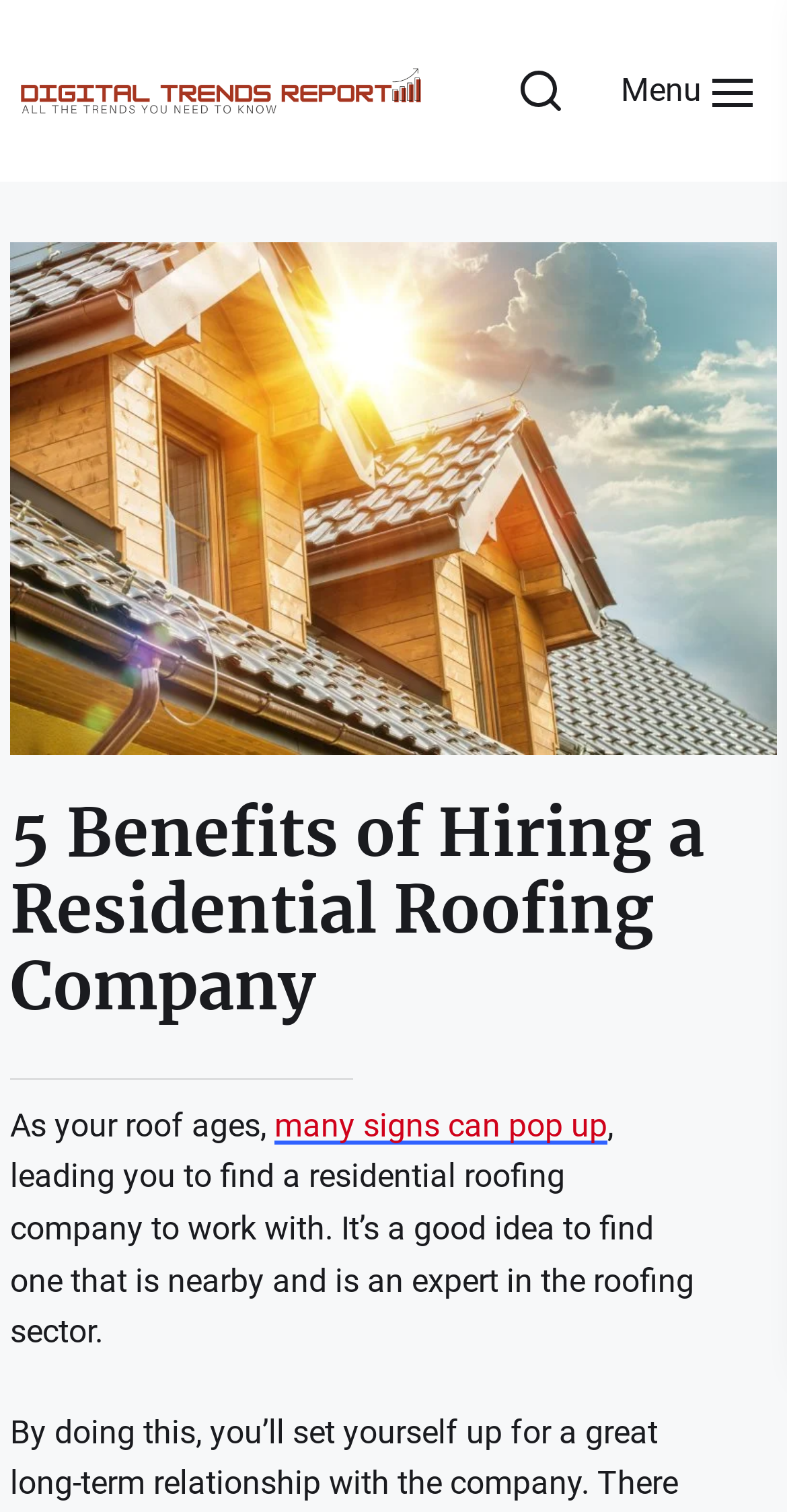Please provide a comprehensive response to the question below by analyzing the image: 
What is the recommended location of the roofing company?

The webpage suggests that it's a good idea to find a residential roofing company that is nearby, implying that proximity is an important factor in selecting a company.